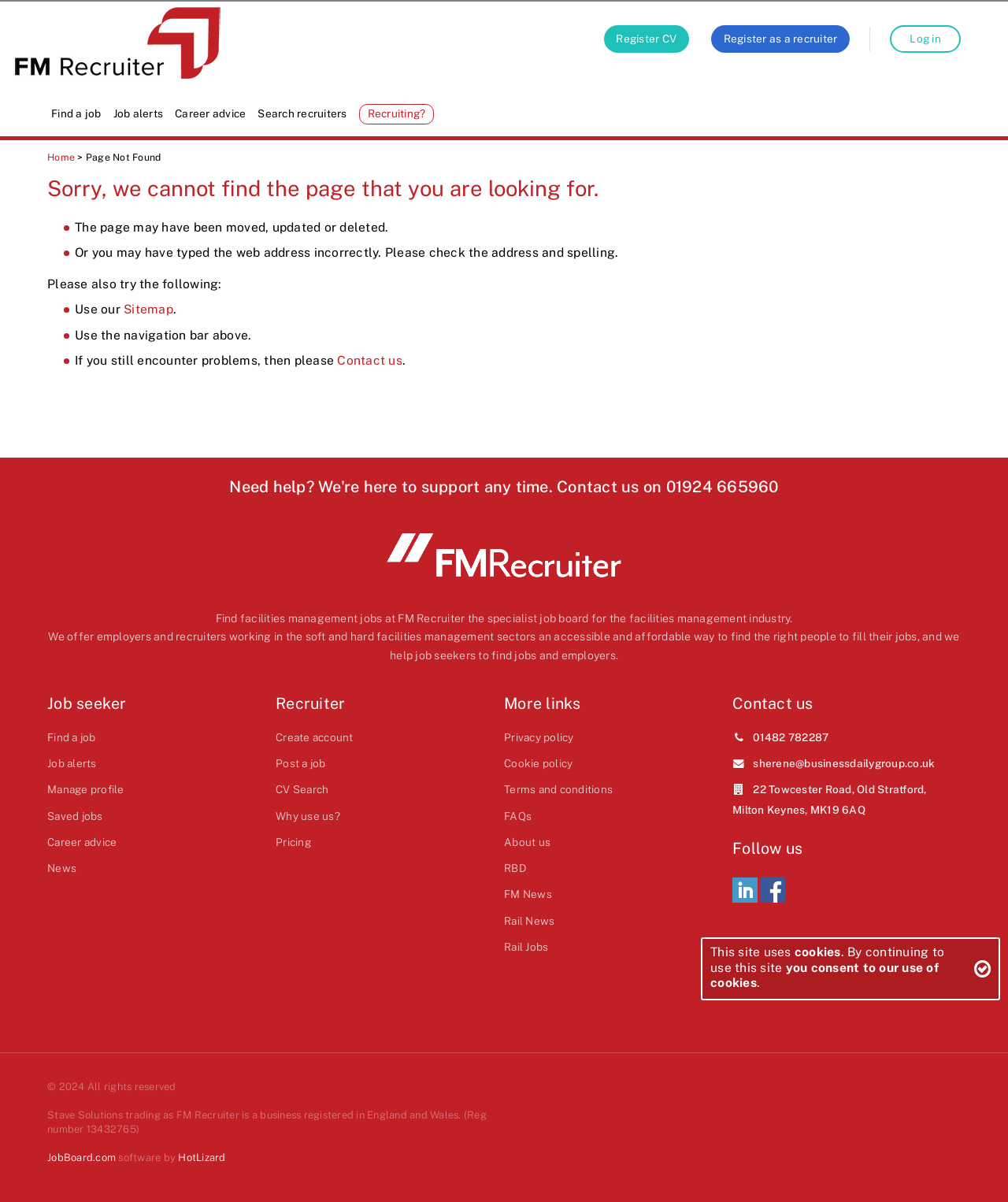Find the bounding box coordinates of the element to click in order to complete the given instruction: "Click on 'Log in'."

[0.883, 0.021, 0.953, 0.044]